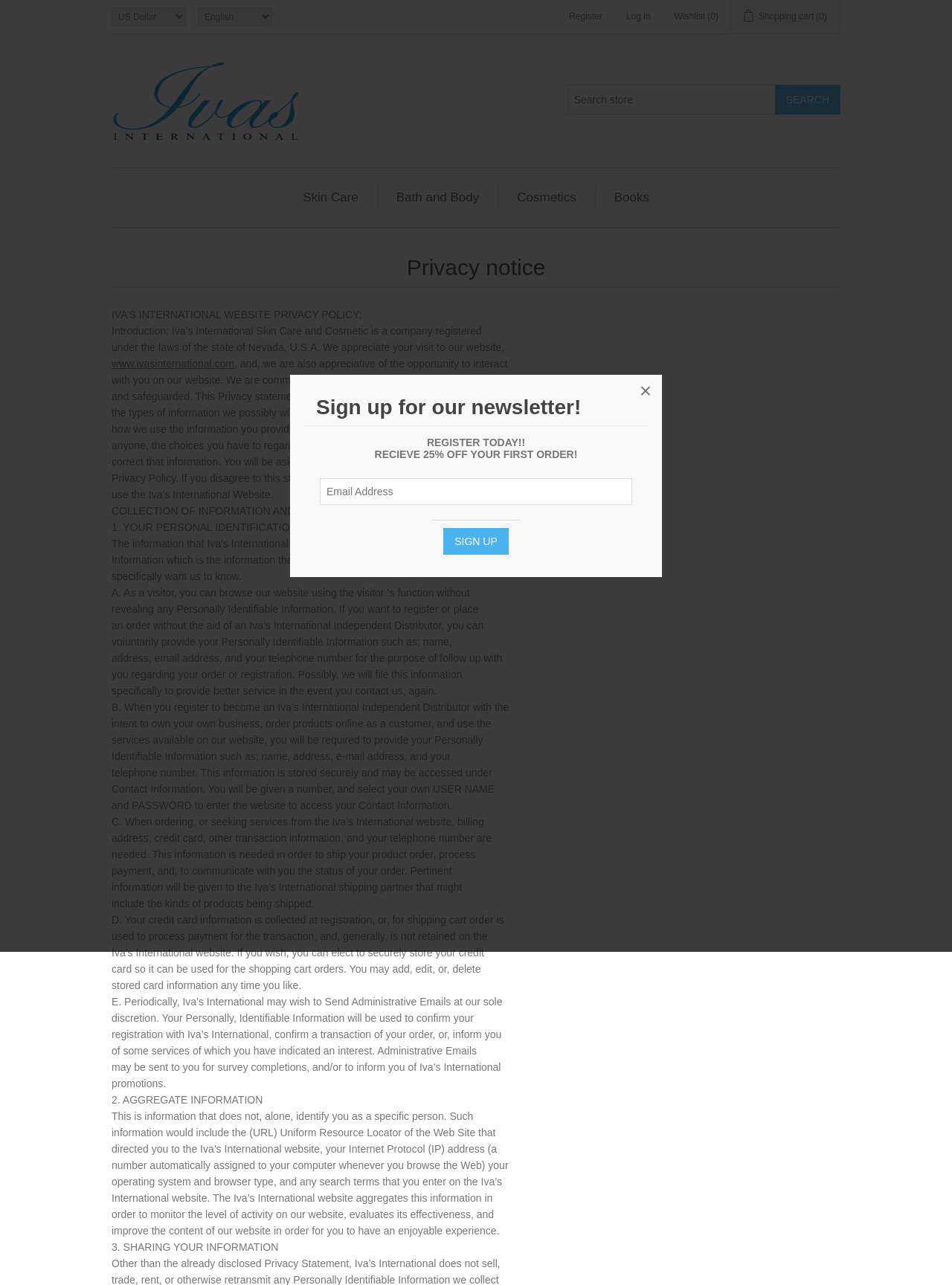Find the bounding box coordinates of the clickable area required to complete the following action: "Search the store".

[0.814, 0.066, 0.883, 0.089]